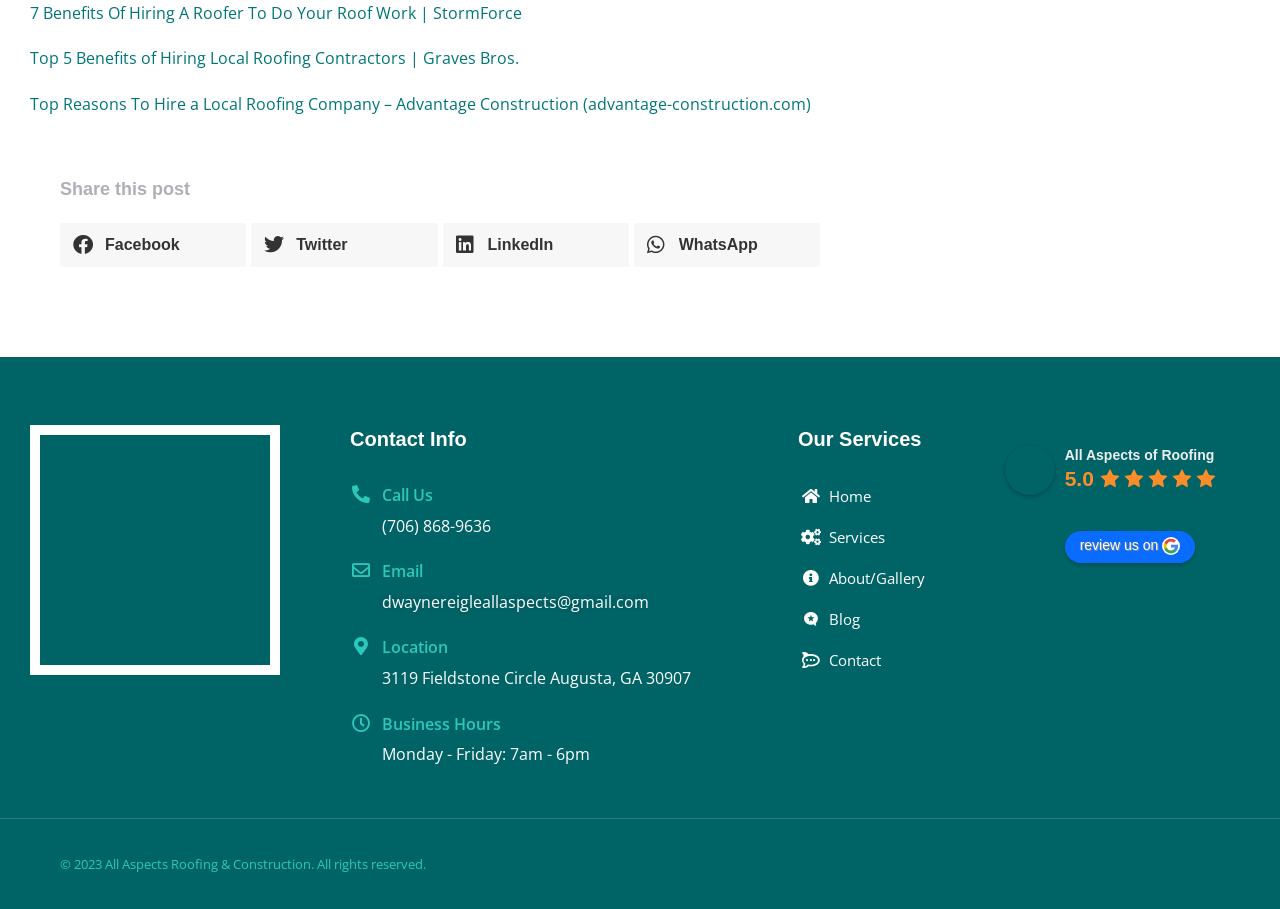Identify the bounding box coordinates of the element that should be clicked to fulfill this task: "Review us on". The coordinates should be provided as four float numbers between 0 and 1, i.e., [left, top, right, bottom].

[0.832, 0.584, 0.934, 0.619]